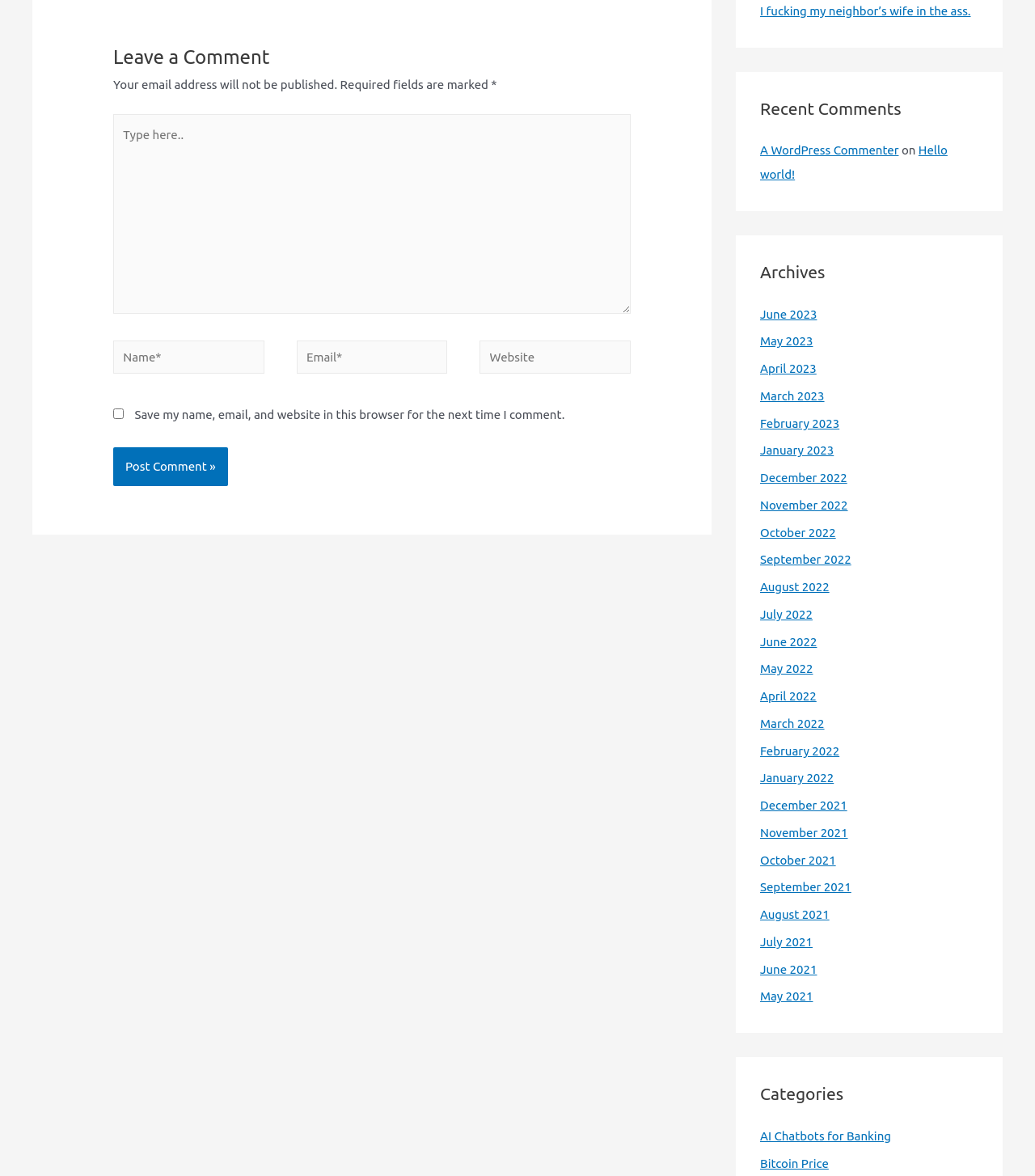What is the purpose of the 'Post Comment »' button? 
Answer the question with a single word or phrase by looking at the picture.

Submit comment